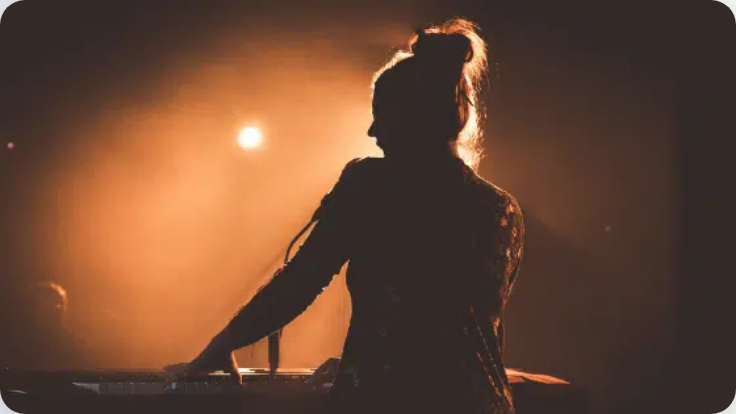What is the atmosphere of the concert?
Refer to the screenshot and answer in one word or phrase.

Electric